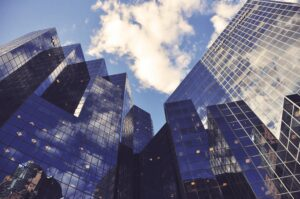Answer this question using a single word or a brief phrase:
What is the scene encapsulating?

Urban development